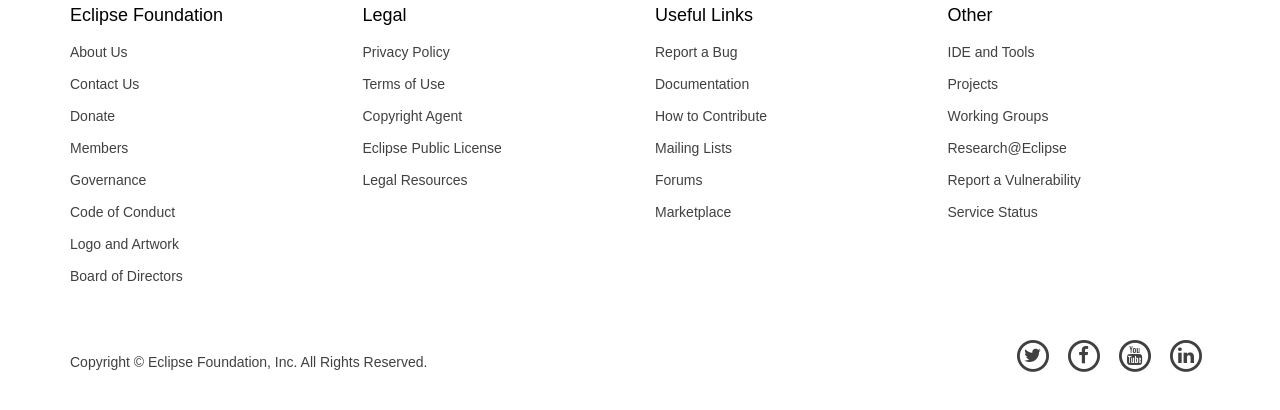Provide the bounding box coordinates of the HTML element described by the text: "Marketplace". The coordinates should be in the format [left, top, right, bottom] with values between 0 and 1.

[0.5, 0.477, 0.717, 0.555]